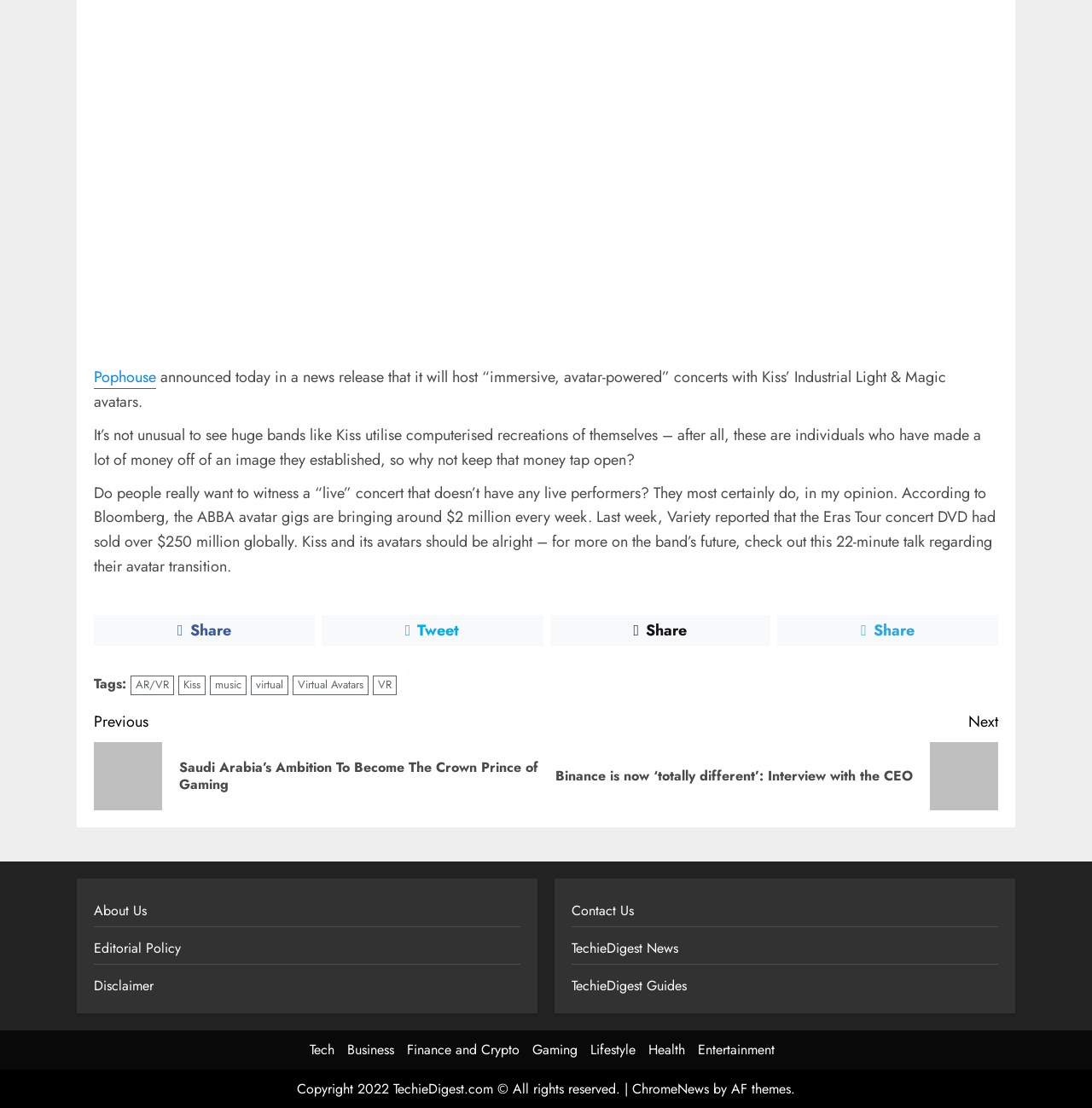Determine the bounding box coordinates of the clickable region to carry out the instruction: "Visit the 'About Us' page".

[0.086, 0.813, 0.134, 0.832]